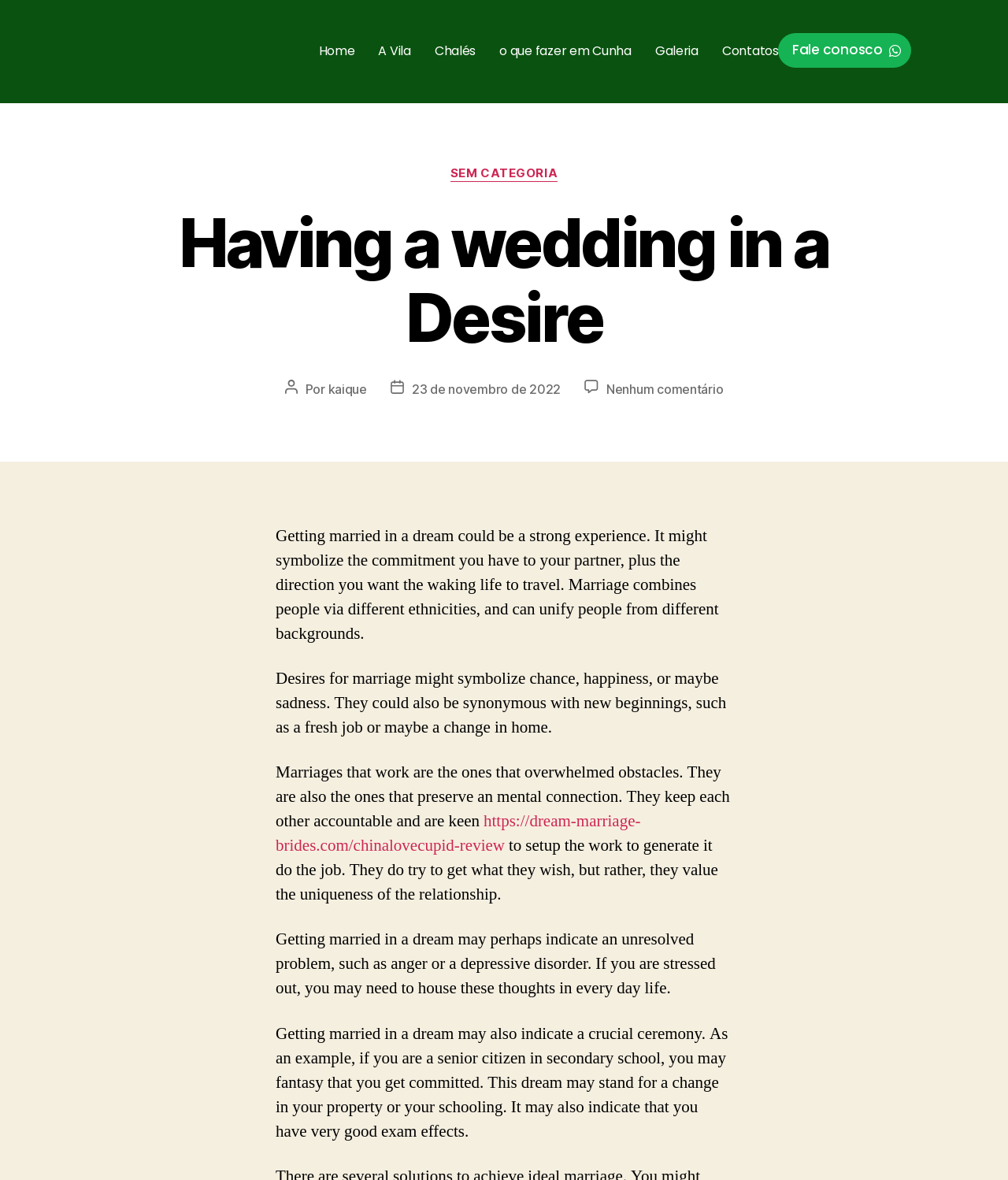Identify the bounding box for the UI element described as: "Points East Coastal Inn". Ensure the coordinates are four float numbers between 0 and 1, formatted as [left, top, right, bottom].

None